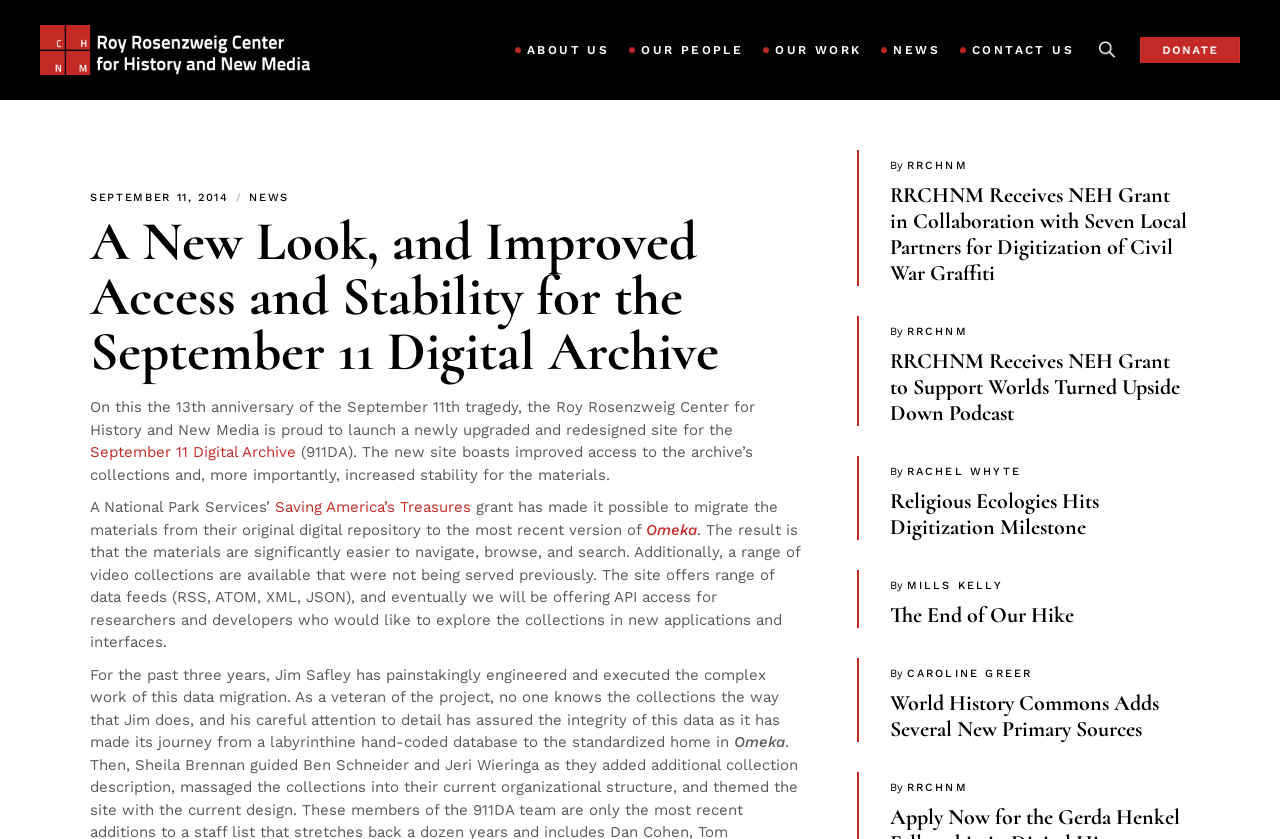Based on the image, provide a detailed and complete answer to the question: 
What is the name of the center?

I found the answer by looking at the logo at the top left of the webpage, which has the text 'Roy Rosenzweig Center for History and New Media'.